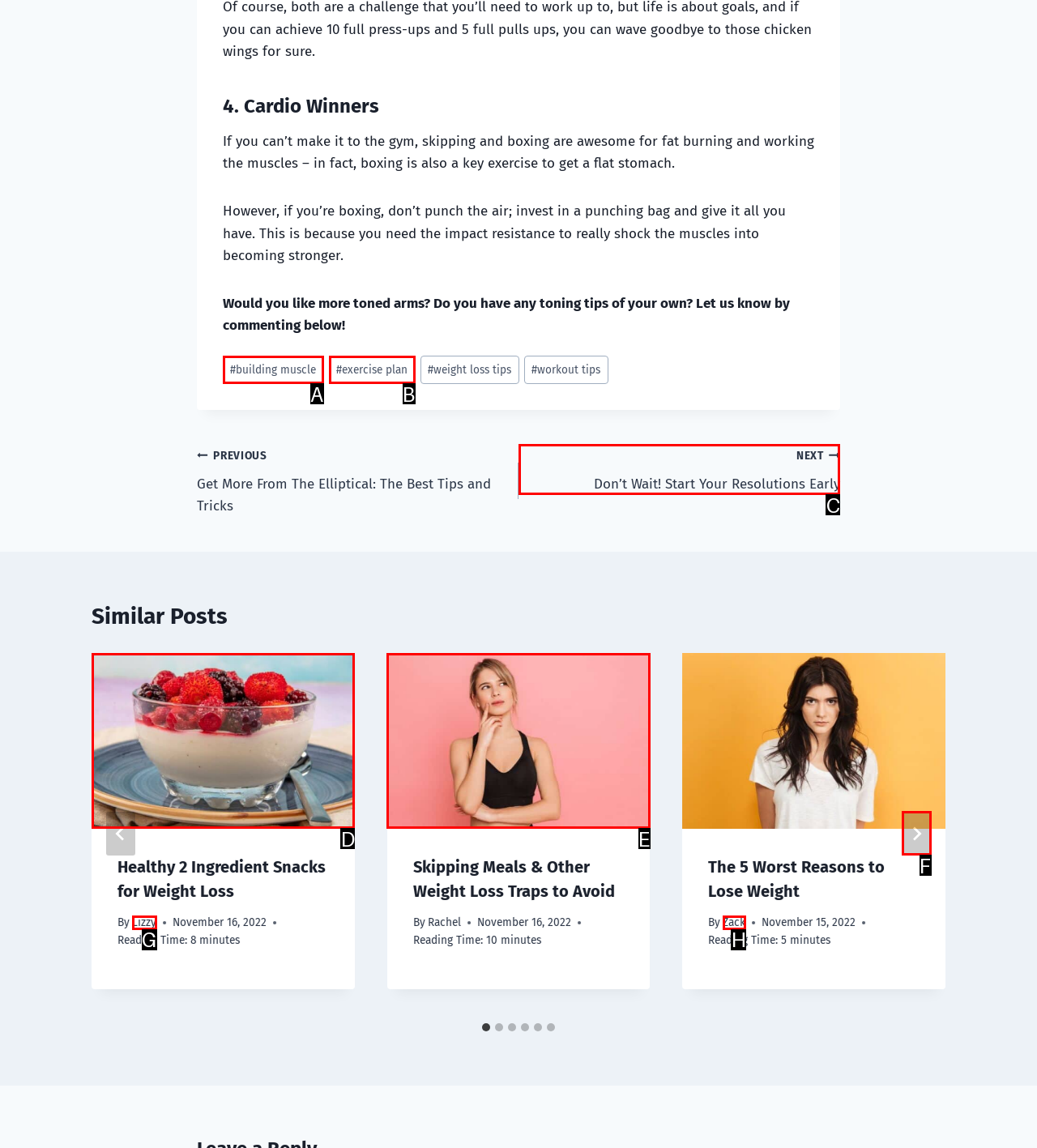Identify the HTML element to click to fulfill this task: View all FREE Knitting Patterns
Answer with the letter from the given choices.

None